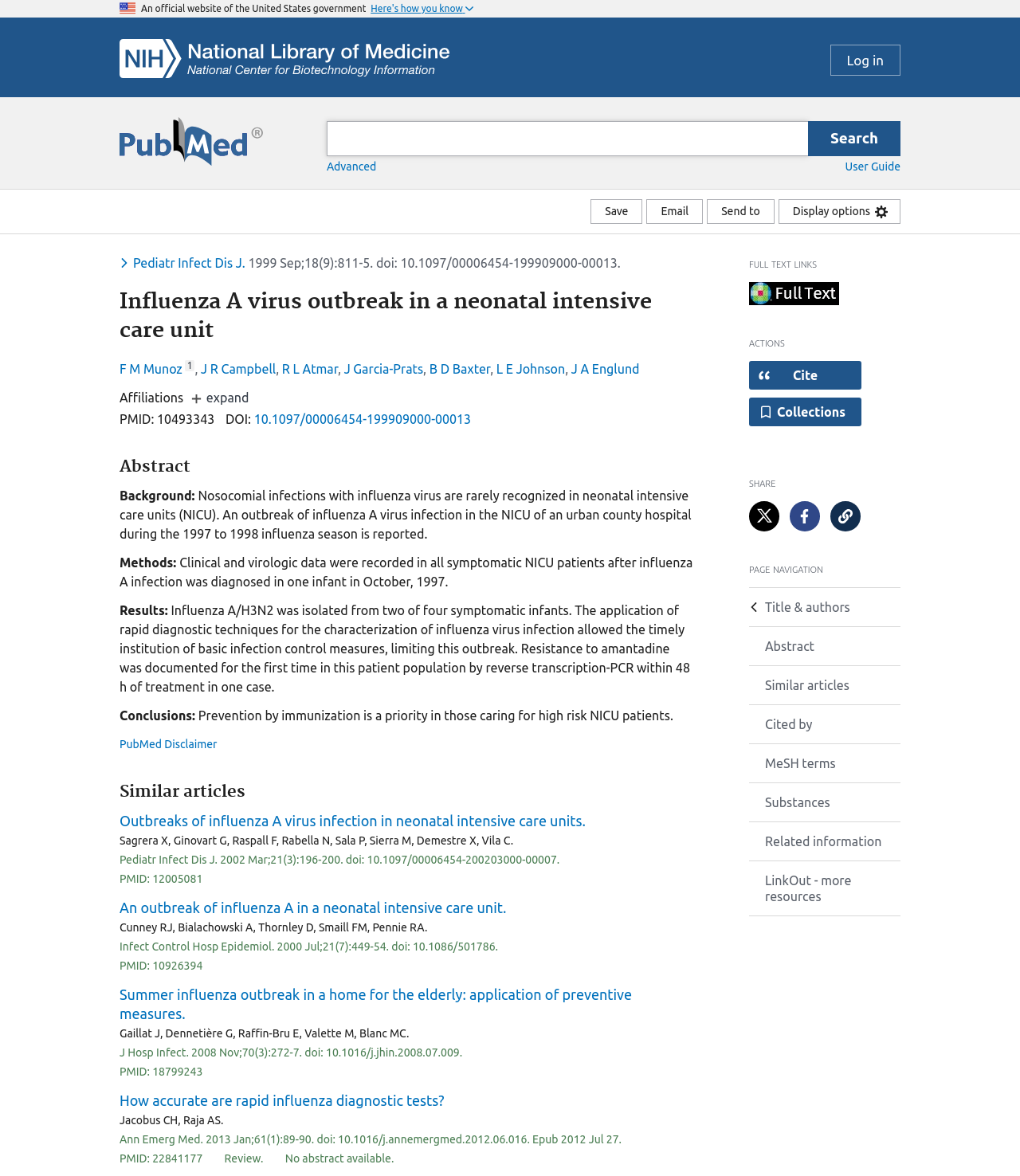Use a single word or phrase to answer the following:
What is the title of the article?

Influenza A virus outbreak in a neonatal intensive care unit